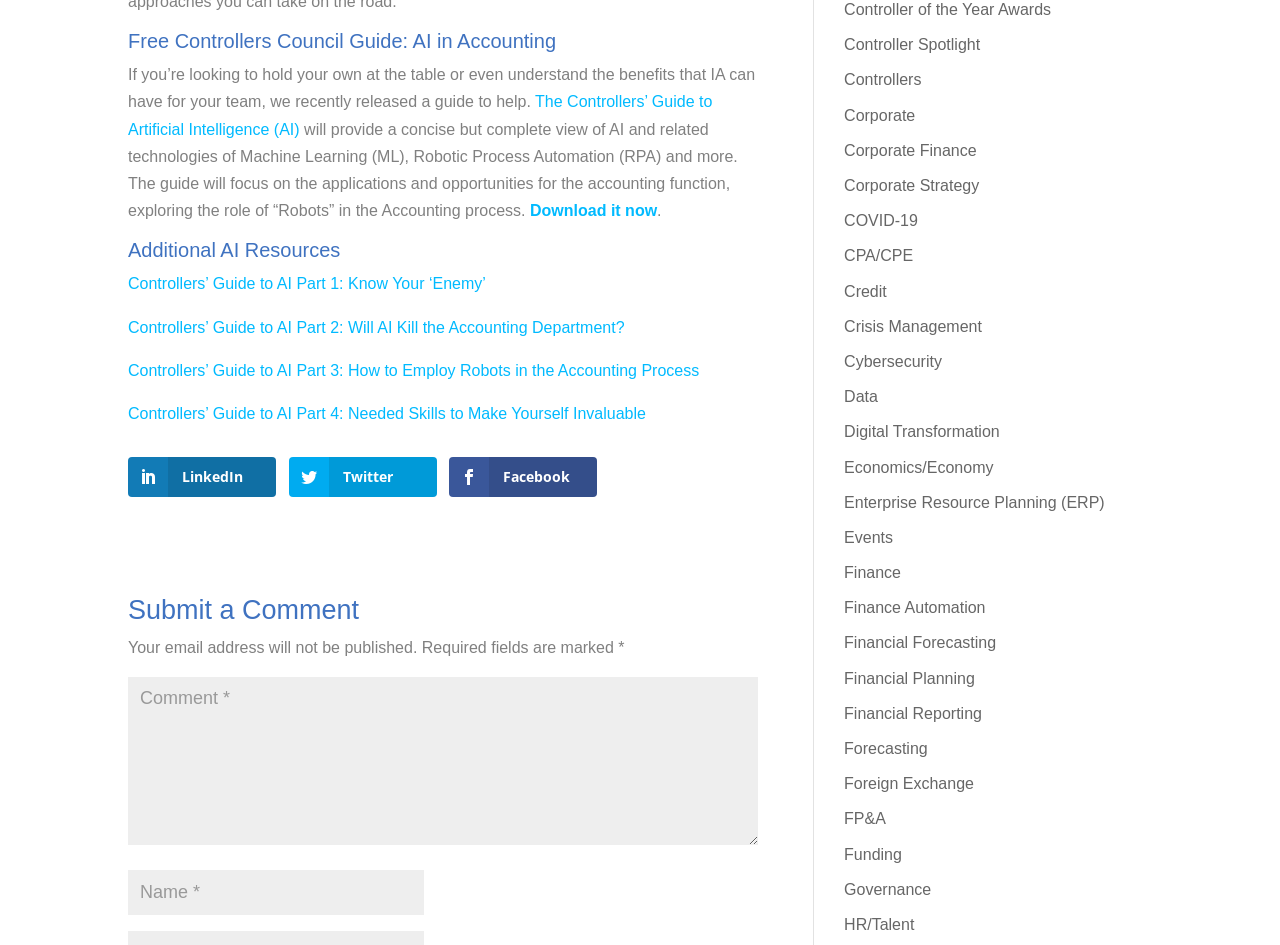Please indicate the bounding box coordinates for the clickable area to complete the following task: "Submit a comment". The coordinates should be specified as four float numbers between 0 and 1, i.e., [left, top, right, bottom].

[0.1, 0.632, 0.592, 0.671]